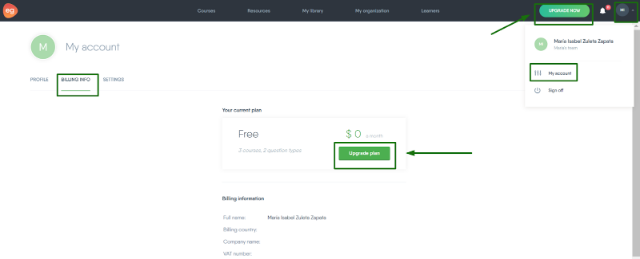Compose an extensive description of the image.

The image displays a user interface from a web application, specifically the "My Account" section. In this view, the user can see their current plan labeled as "Free," indicating there are zero costs involved and that it supports two courses with a question space limit. Prominently featured is an "Upgrade plan" button, highlighted in green, inviting users to enhance their subscription for additional benefits. The layout includes a navigation bar at the top, listing various sections like "Courses," "Resources," and "My Organization." Additionally, an account menu is visible in the upper right corner, showcasing the user's name and access options like sign-off. This screen is aimed at guiding users through managing their account details, including billing information.